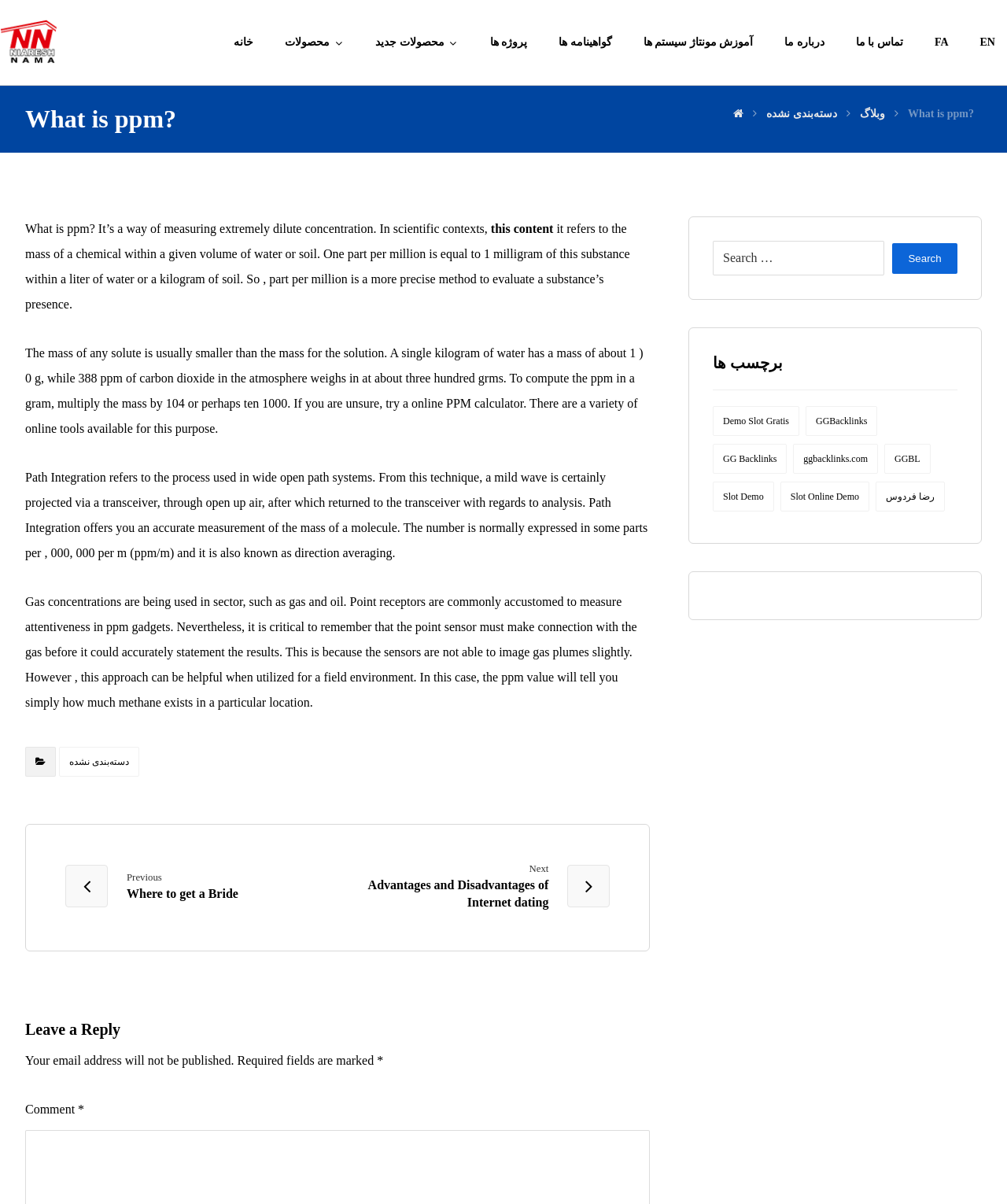Please give the bounding box coordinates of the area that should be clicked to fulfill the following instruction: "Learn about ppm". The coordinates should be in the format of four float numbers from 0 to 1, i.e., [left, top, right, bottom].

[0.025, 0.078, 0.175, 0.12]